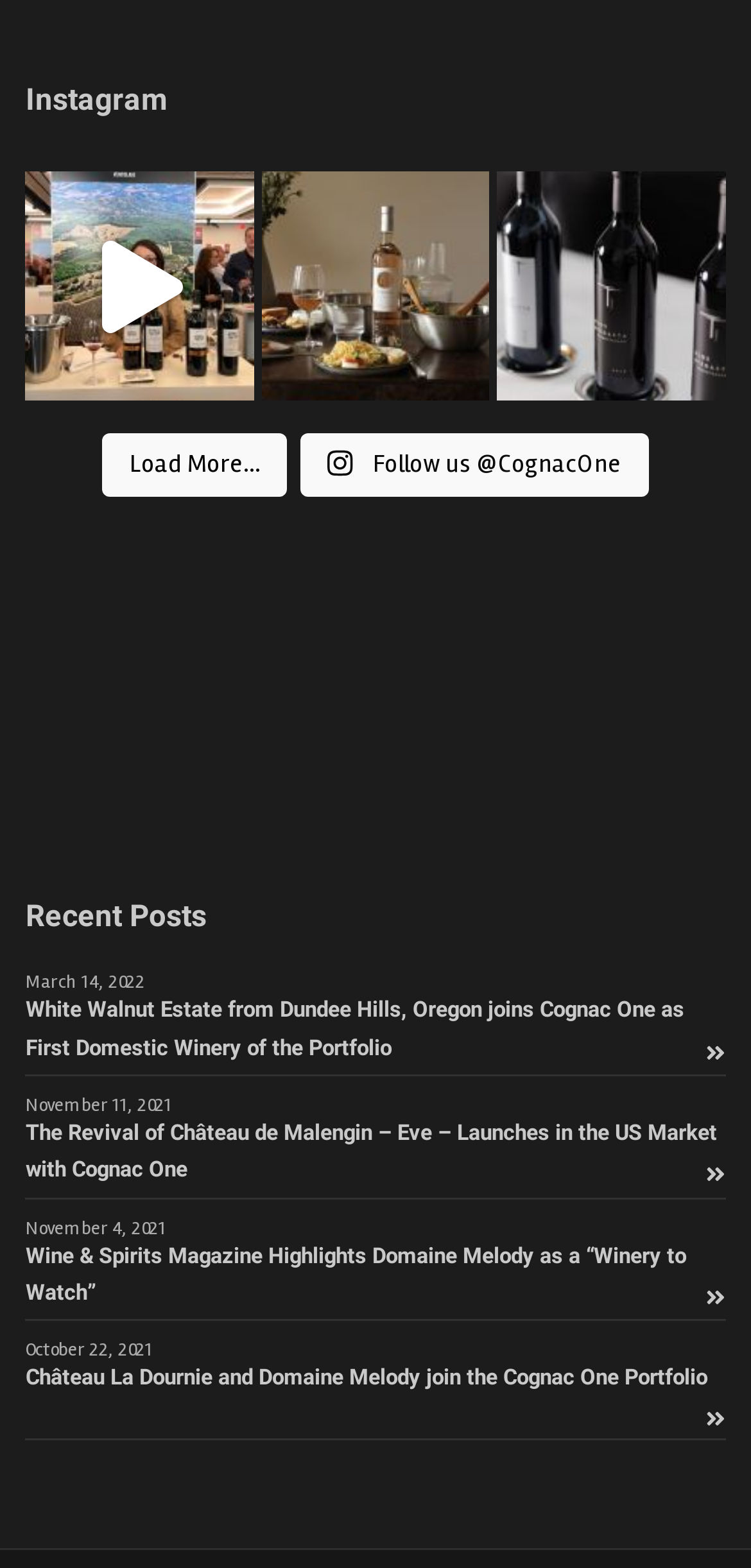How many posts are displayed on this webpage?
Based on the image, give a concise answer in the form of a single word or short phrase.

6